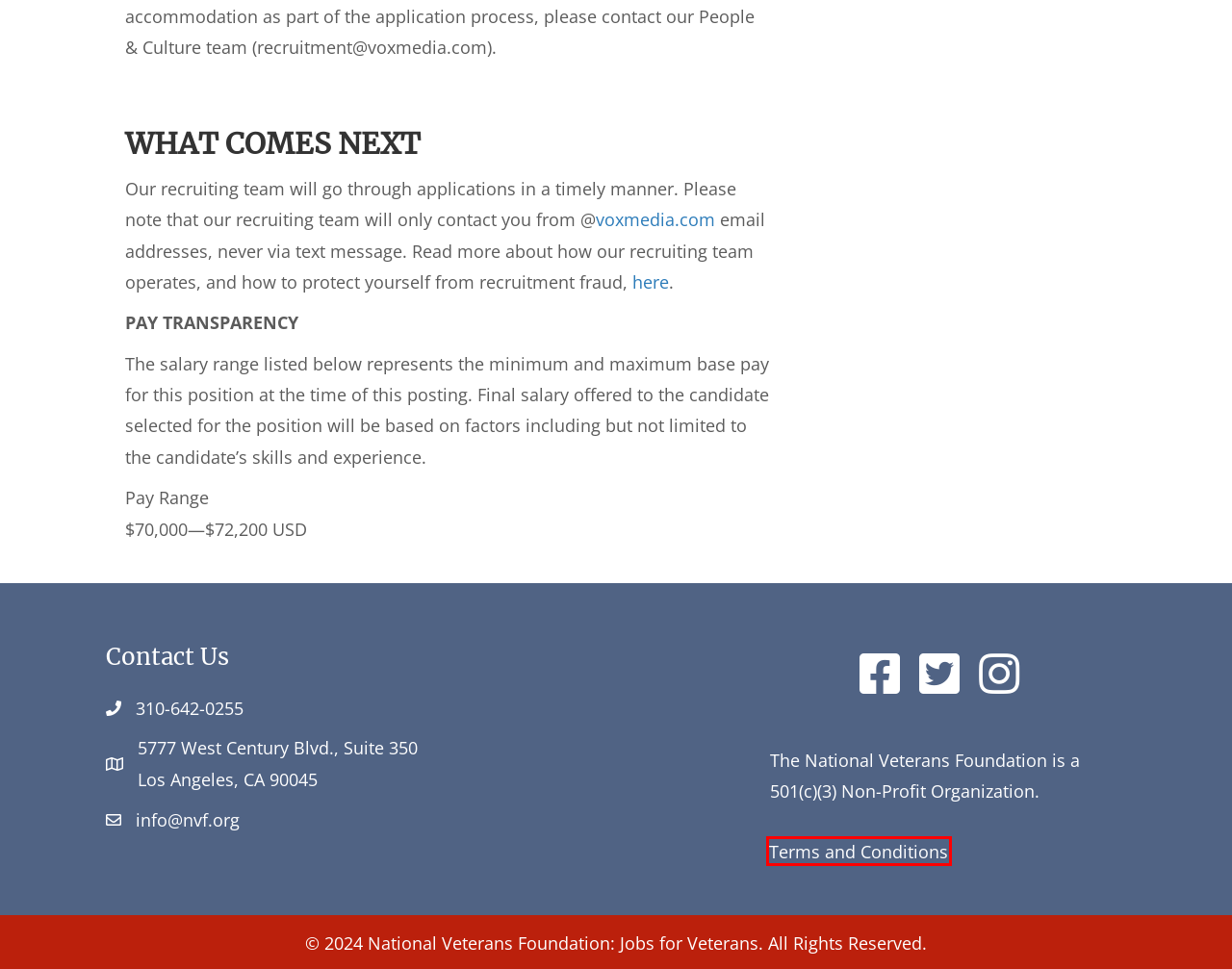A screenshot of a webpage is given, featuring a red bounding box around a UI element. Please choose the webpage description that best aligns with the new webpage after clicking the element in the bounding box. These are the descriptions:
A. National Veterans Foundation | The Lifeline for Vets
B. Blog - National Veterans Foundation: Jobs for Veterans
C. Veterans Donations - Your Help gives a Lifeline for Vets
D. Employee benefits - Vox Media
E. Veterans Benefits Resource Center | Helping Vets with Information
F. About the National Veterans Foundation and our Mission
G. Recruiting Scam Warning - Vox Media
H. Terms and Conditions - National Veterans Foundation: Jobs for Veterans

H